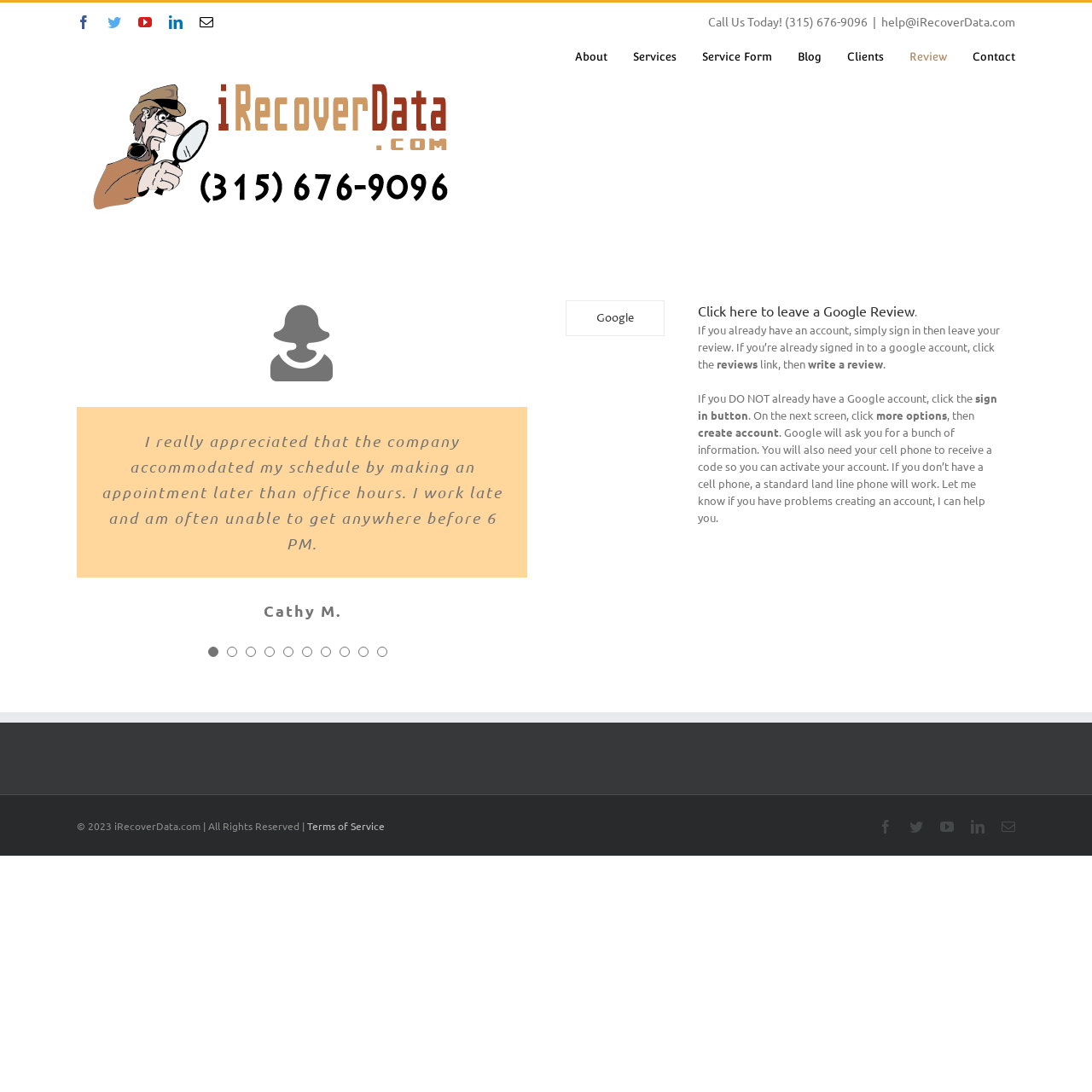Given the description of a UI element: "JCH Seamless Gutters, Inc.", identify the bounding box coordinates of the matching element in the webpage screenshot.

[0.212, 0.598, 0.419, 0.614]